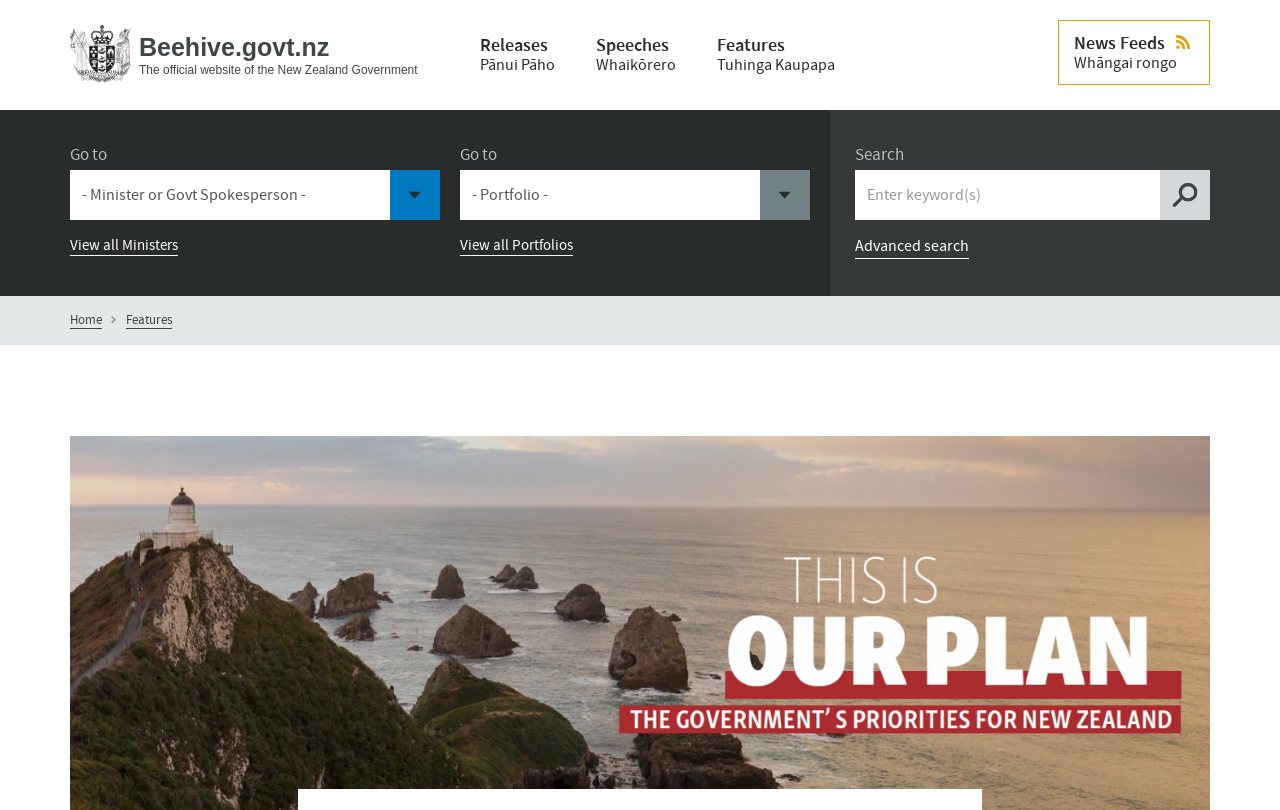What is the main purpose of this website?
Respond with a short answer, either a single word or a phrase, based on the image.

Government information